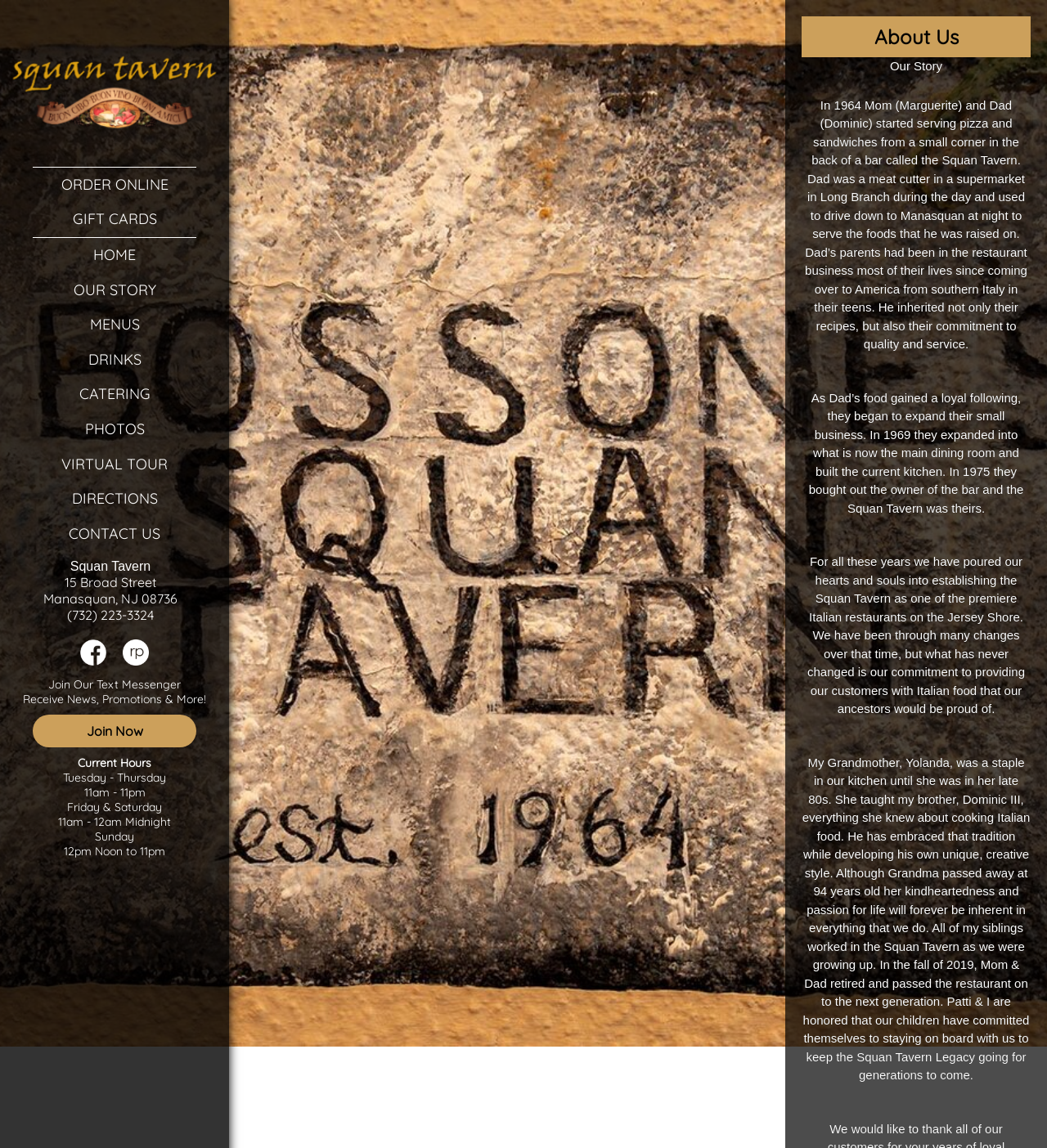Identify the bounding box coordinates of the region that should be clicked to execute the following instruction: "Get DIRECTIONS".

[0.068, 0.426, 0.15, 0.442]